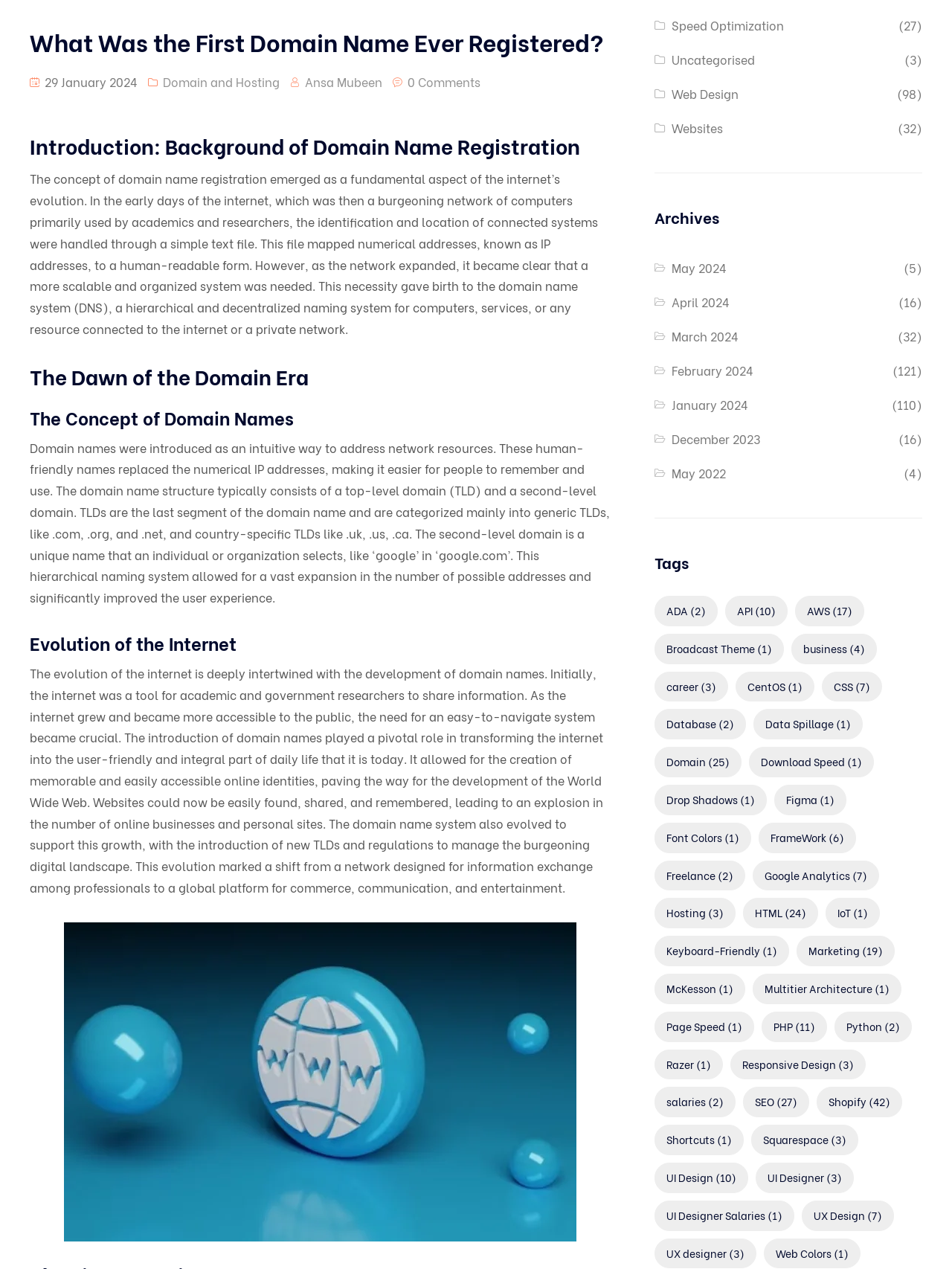Provide the bounding box coordinates, formatted as (top-left x, top-left y, bottom-right x, bottom-right y), with all values being floating point numbers between 0 and 1. Identify the bounding box of the UI element that matches the description: Freelance (2)

[0.688, 0.678, 0.783, 0.702]